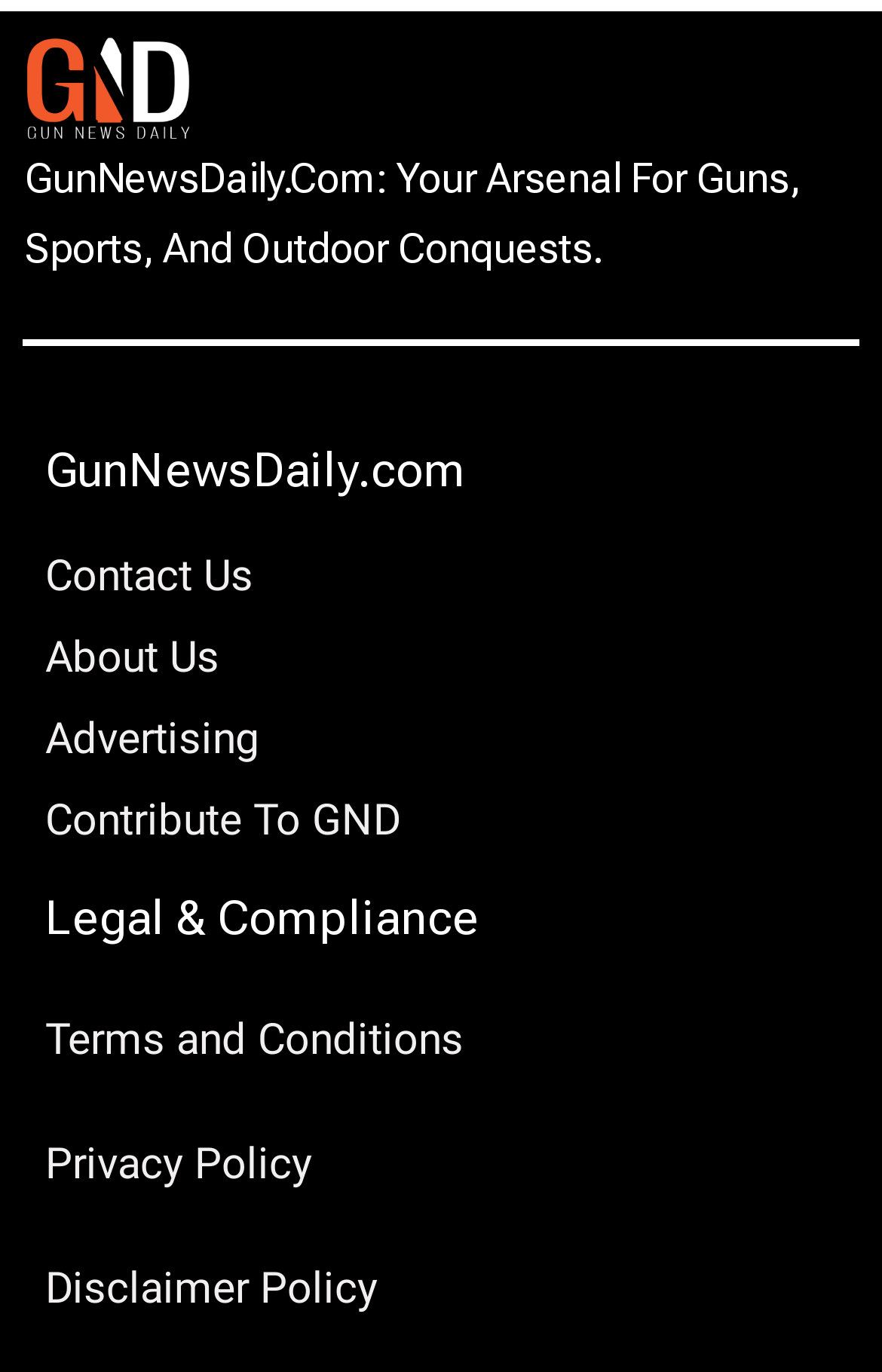Identify the bounding box coordinates for the UI element described as: "Disclaimer Policy".

[0.051, 0.907, 0.949, 0.973]